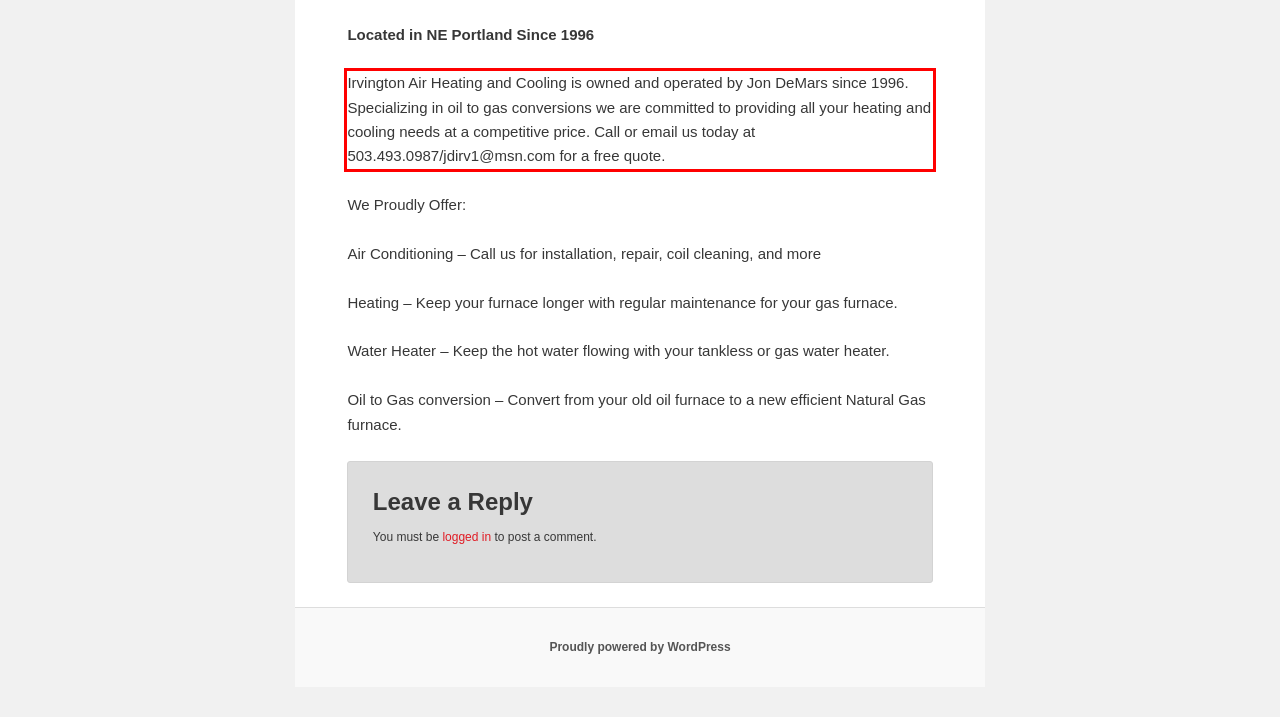Examine the webpage screenshot and use OCR to obtain the text inside the red bounding box.

Irvington Air Heating and Cooling is owned and operated by Jon DeMars since 1996. Specializing in oil to gas conversions we are committed to providing all your heating and cooling needs at a competitive price. Call or email us today at 503.493.0987/jdirv1@msn.com for a free quote.